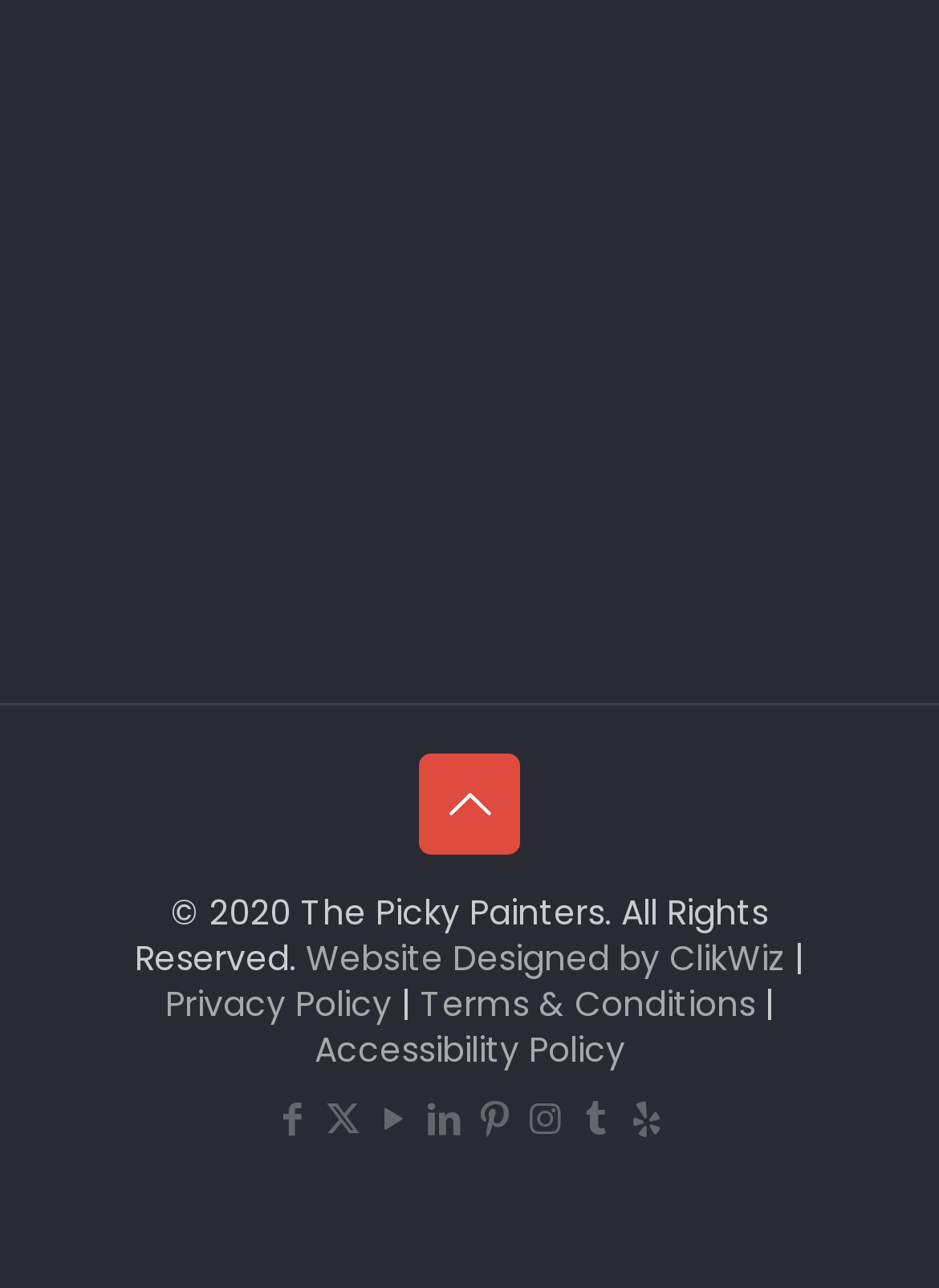Determine the bounding box coordinates of the UI element that matches the following description: "aria-label="X (Twitter) icon" title="X (Twitter)"". The coordinates should be four float numbers between 0 and 1 in the format [left, top, right, bottom].

[0.346, 0.848, 0.385, 0.887]